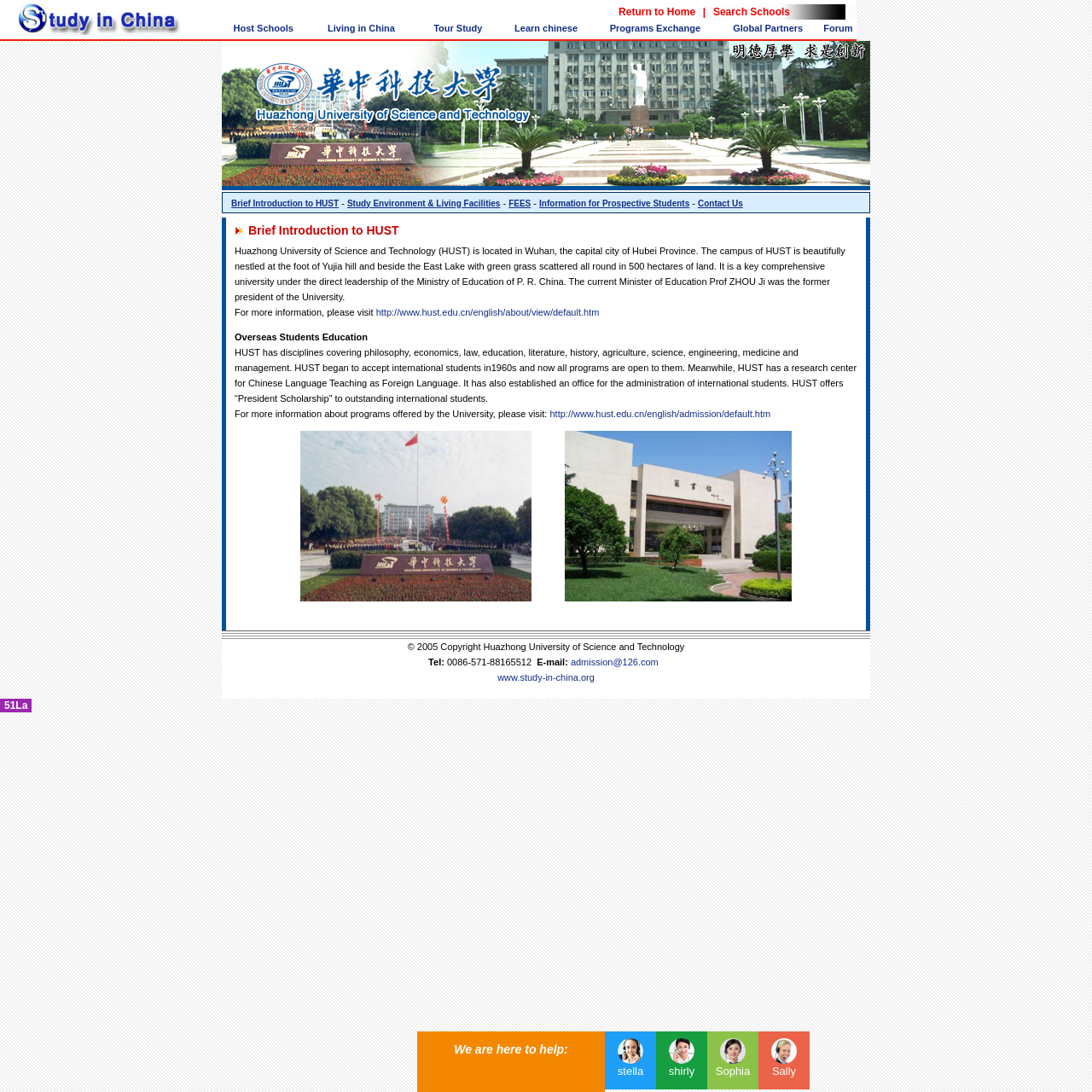What is the website of the university?
Could you please answer the question thoroughly and with as much detail as possible?

I found the answer by reading the text in the LayoutTableCell with the bounding box coordinates [0.207, 0.199, 0.793, 0.577]. The text mentions 'For more information, please visit http://www.hust.edu.cn/english/about/view/default.htm' and 'For more information about programs offered by the University, please visit: http://www.hust.edu.cn/english/admission/default.htm'.